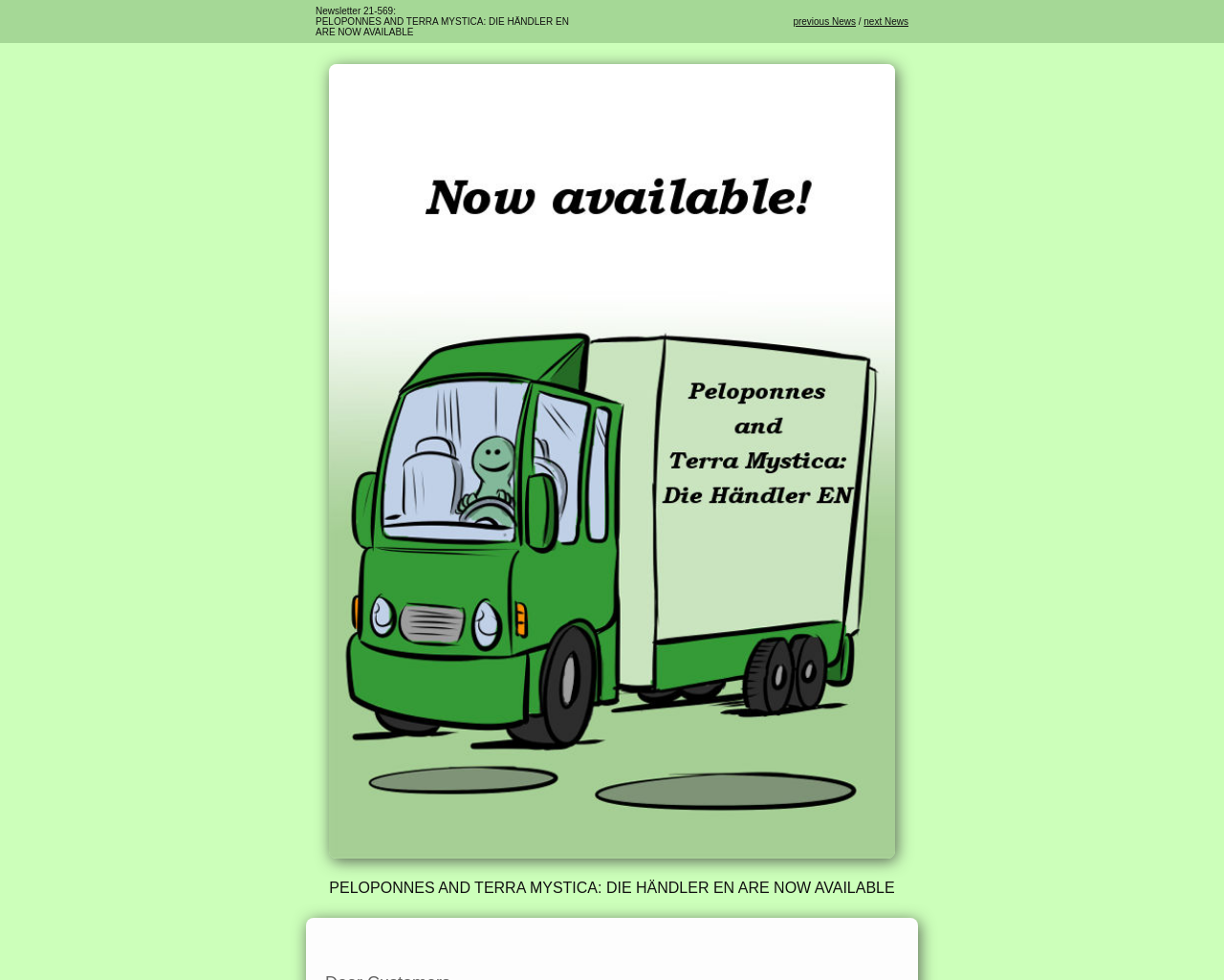Please respond to the question using a single word or phrase:
How many links are there in the top navigation bar?

2